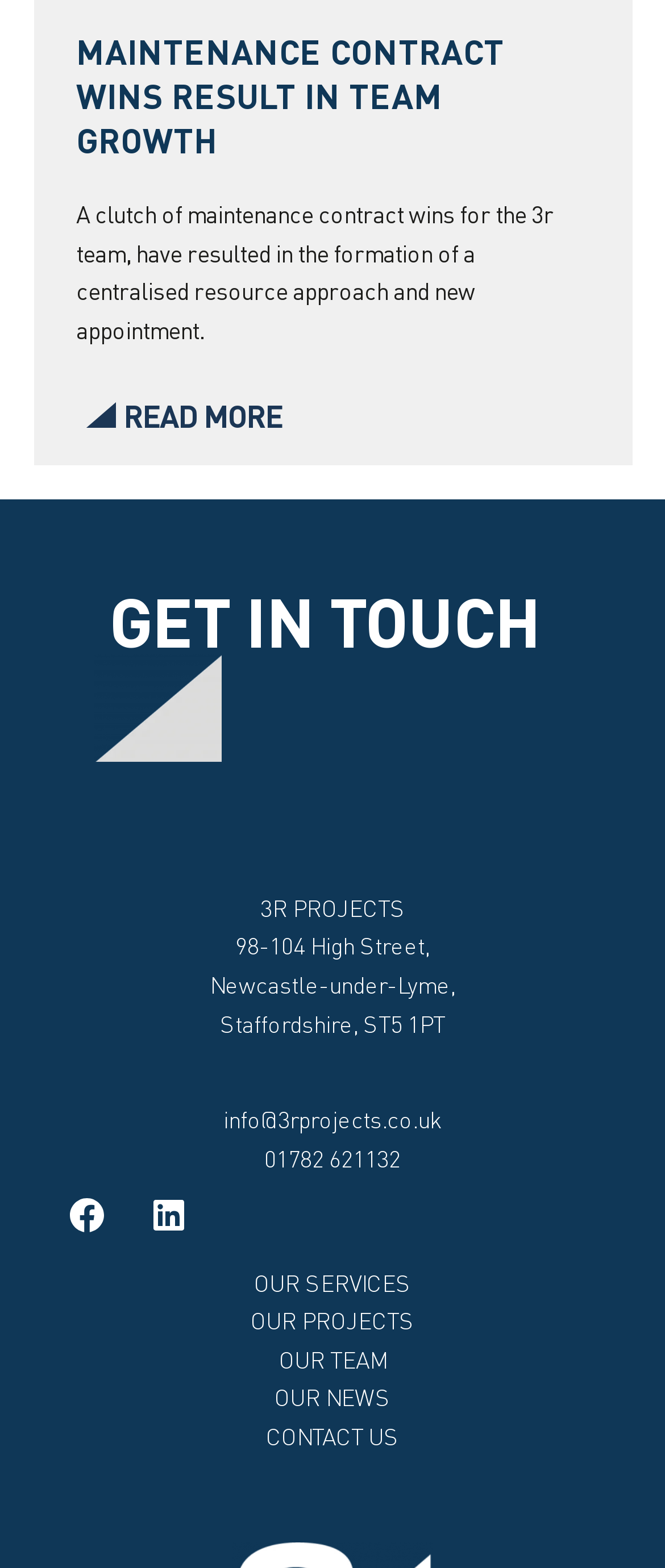Find the bounding box coordinates of the clickable region needed to perform the following instruction: "Get in touch with 3R Projects". The coordinates should be provided as four float numbers between 0 and 1, i.e., [left, top, right, bottom].

[0.141, 0.368, 0.813, 0.422]